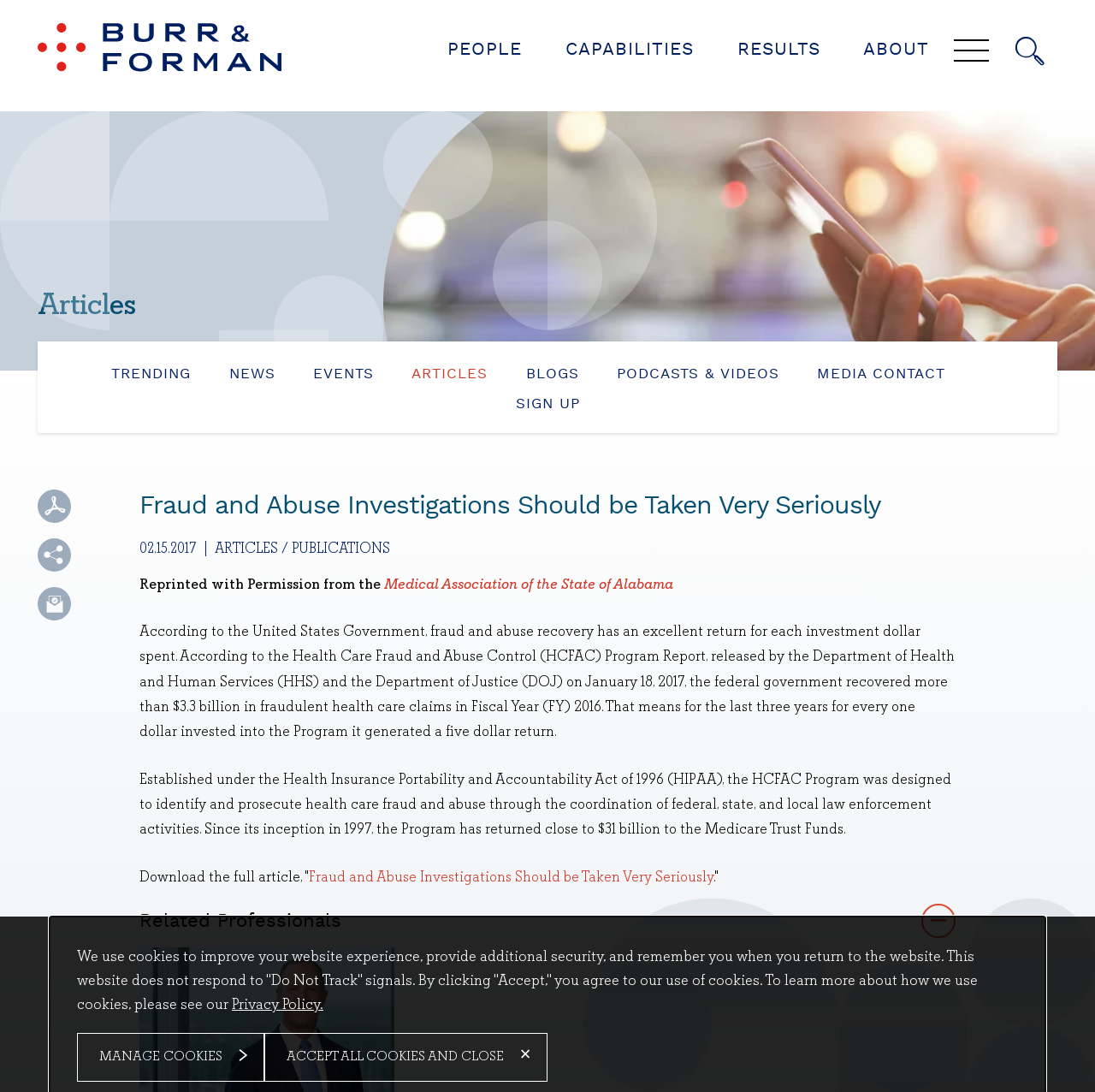Please identify and generate the text content of the webpage's main heading.

Fraud and Abuse Investigations Should be Taken Very Seriously